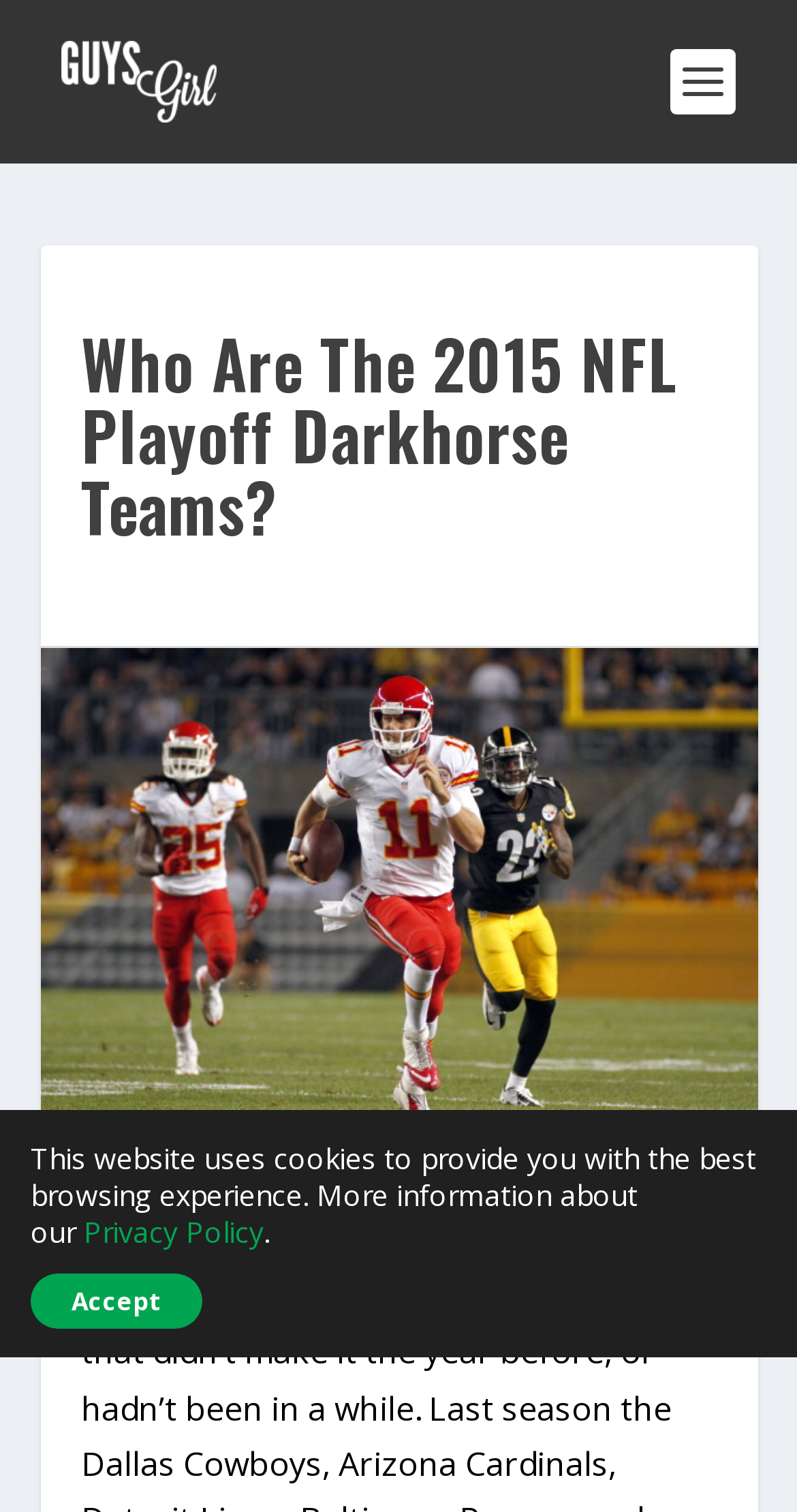Given the webpage screenshot and the description, determine the bounding box coordinates (top-left x, top-left y, bottom-right x, bottom-right y) that define the location of the UI element matching this description: Privacy Policy

[0.105, 0.801, 0.331, 0.827]